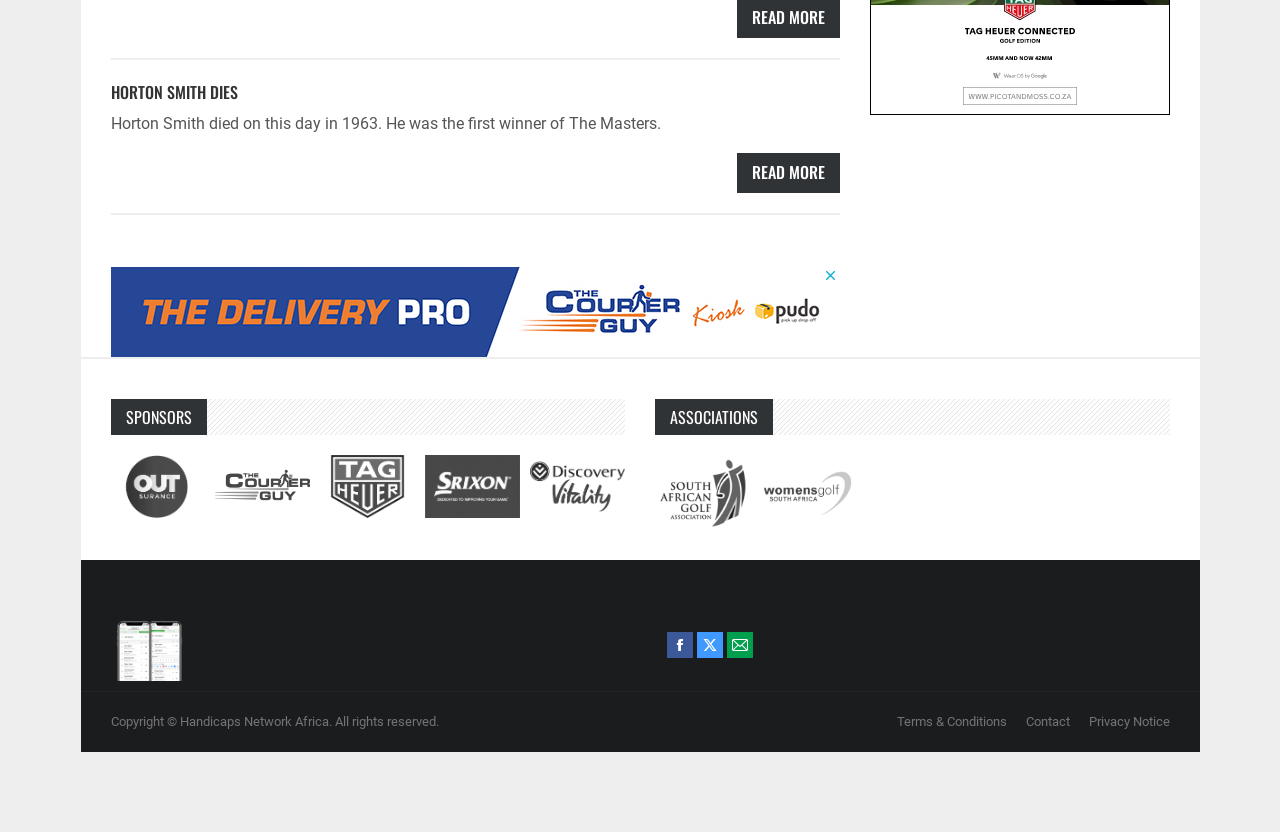Provide the bounding box coordinates for the UI element that is described by this text: "title="South African Golf Association"". The coordinates should be in the form of four float numbers between 0 and 1: [left, top, right, bottom].

[0.512, 0.547, 0.586, 0.643]